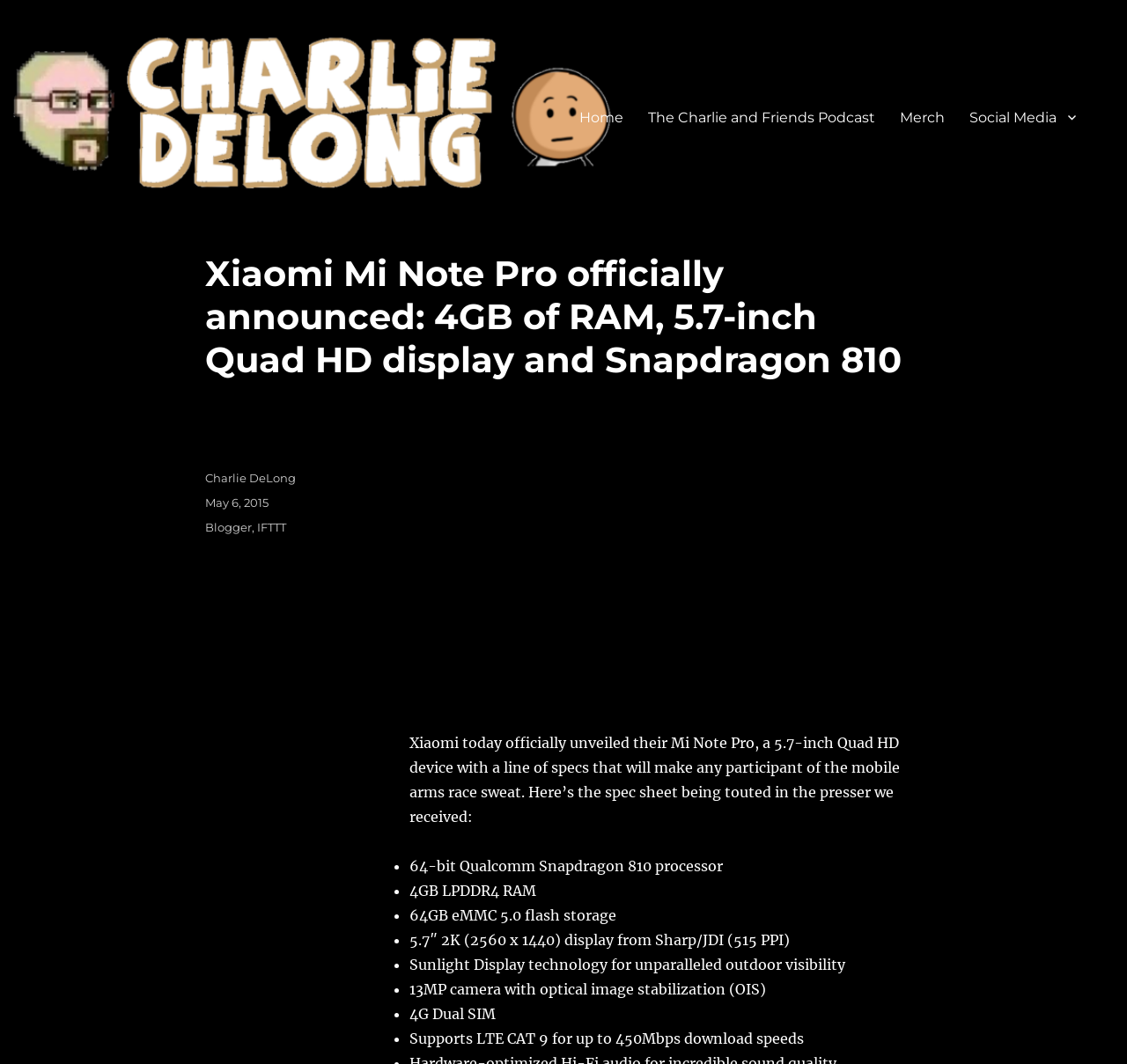Determine the bounding box coordinates of the UI element described by: "May 6, 2015".

[0.182, 0.466, 0.238, 0.479]